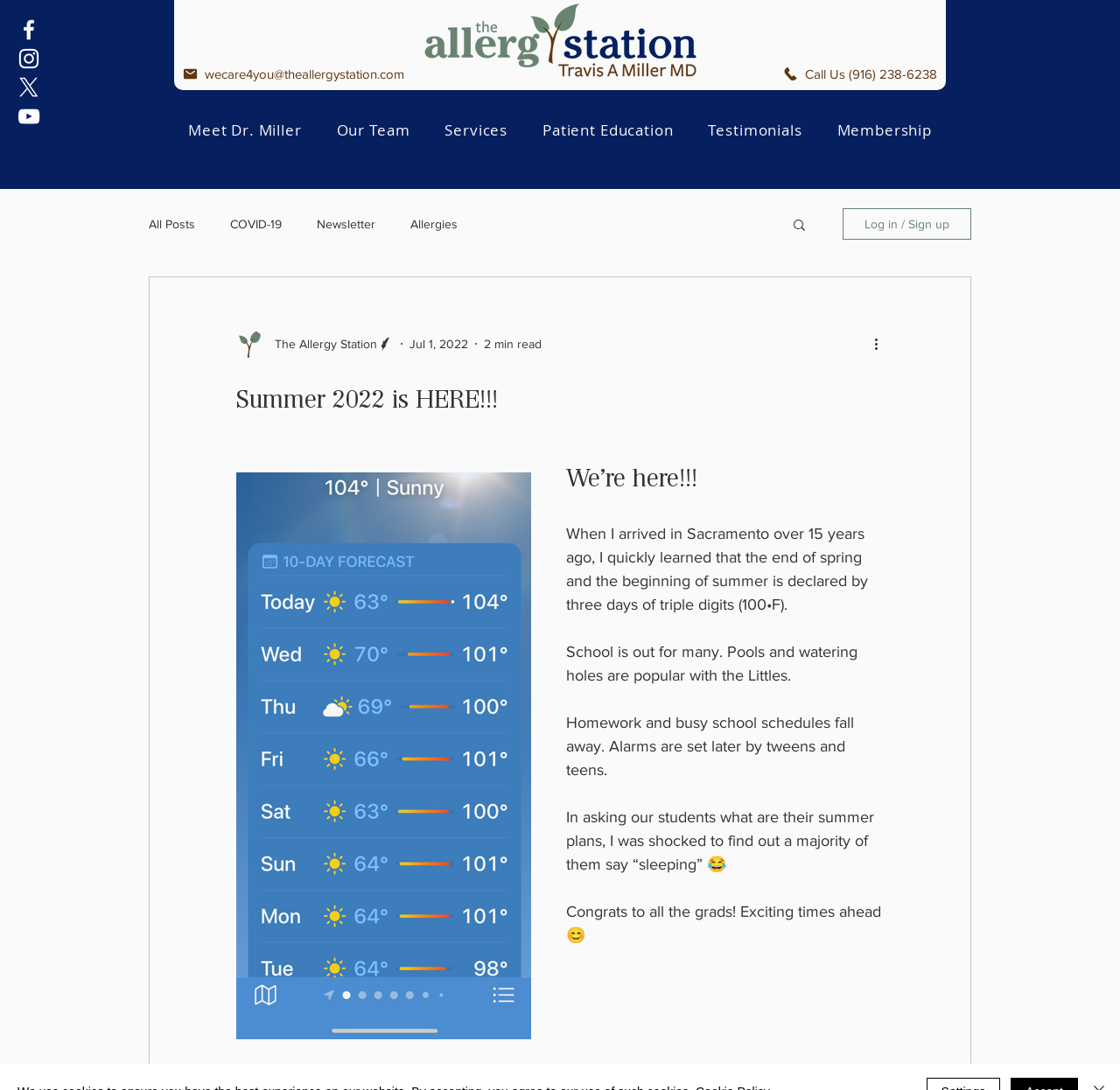Provide the bounding box coordinates of the UI element that matches the description: "aria-label="Share via Facebook"".

[0.778, 0.306, 0.797, 0.325]